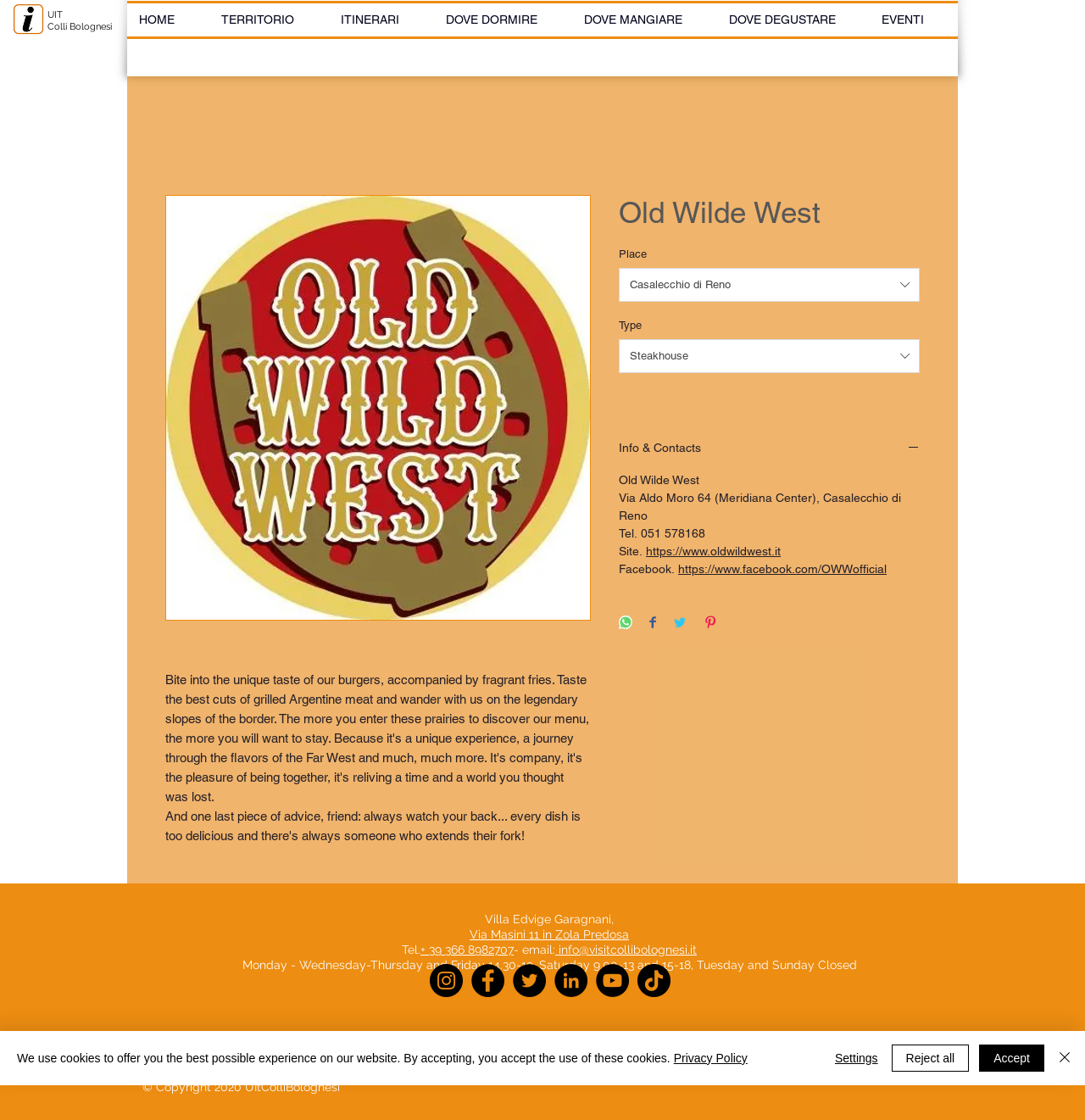Please identify the bounding box coordinates of the element I should click to complete this instruction: 'Click on the Info & Contacts button'. The coordinates should be given as four float numbers between 0 and 1, like this: [left, top, right, bottom].

[0.57, 0.394, 0.848, 0.408]